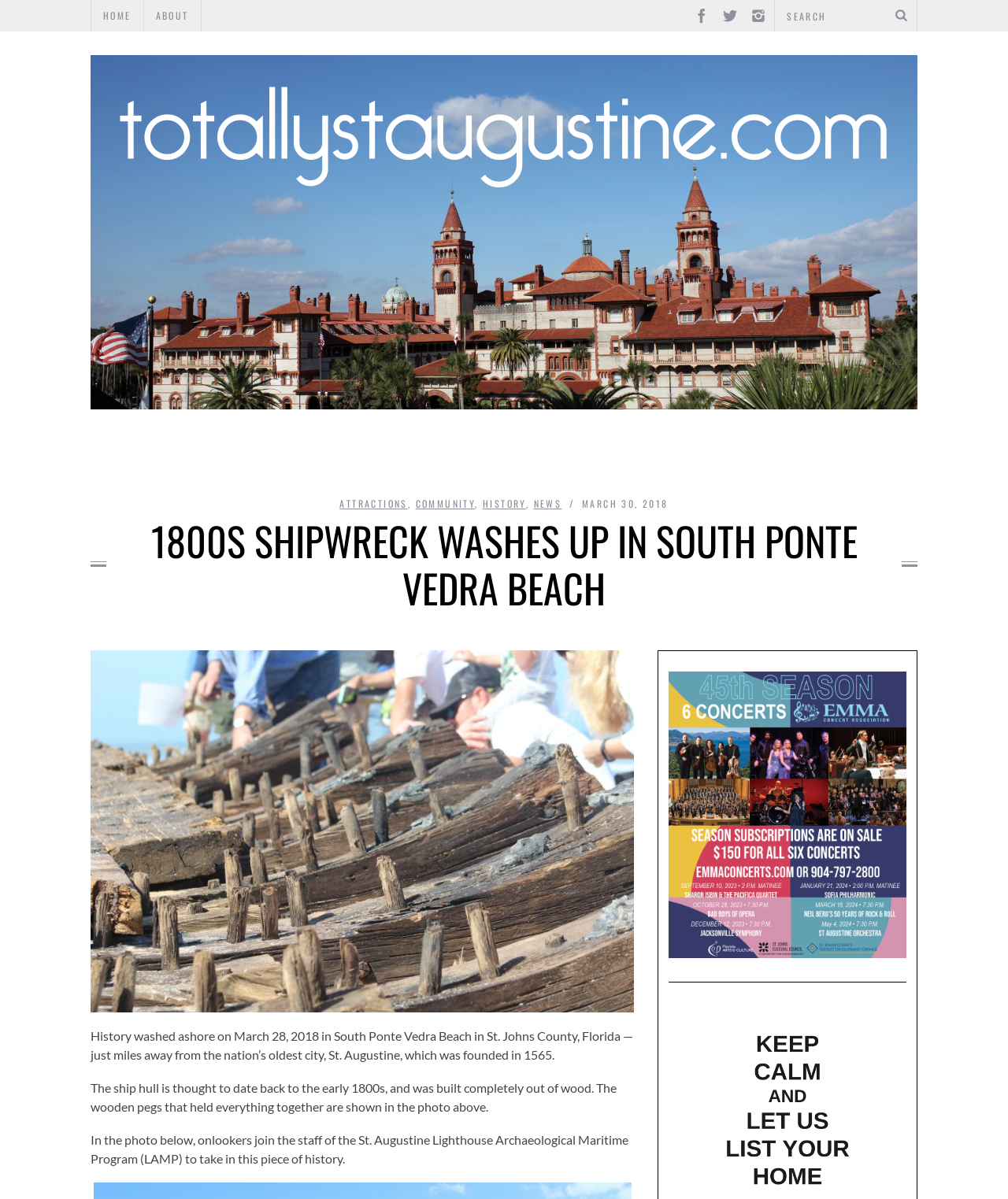Refer to the image and offer a detailed explanation in response to the question: What is the purpose of the wooden pegs?

I inferred this answer by reading the text 'The wooden pegs that held everything together are shown in the photo above.' which suggests the purpose of the wooden pegs.